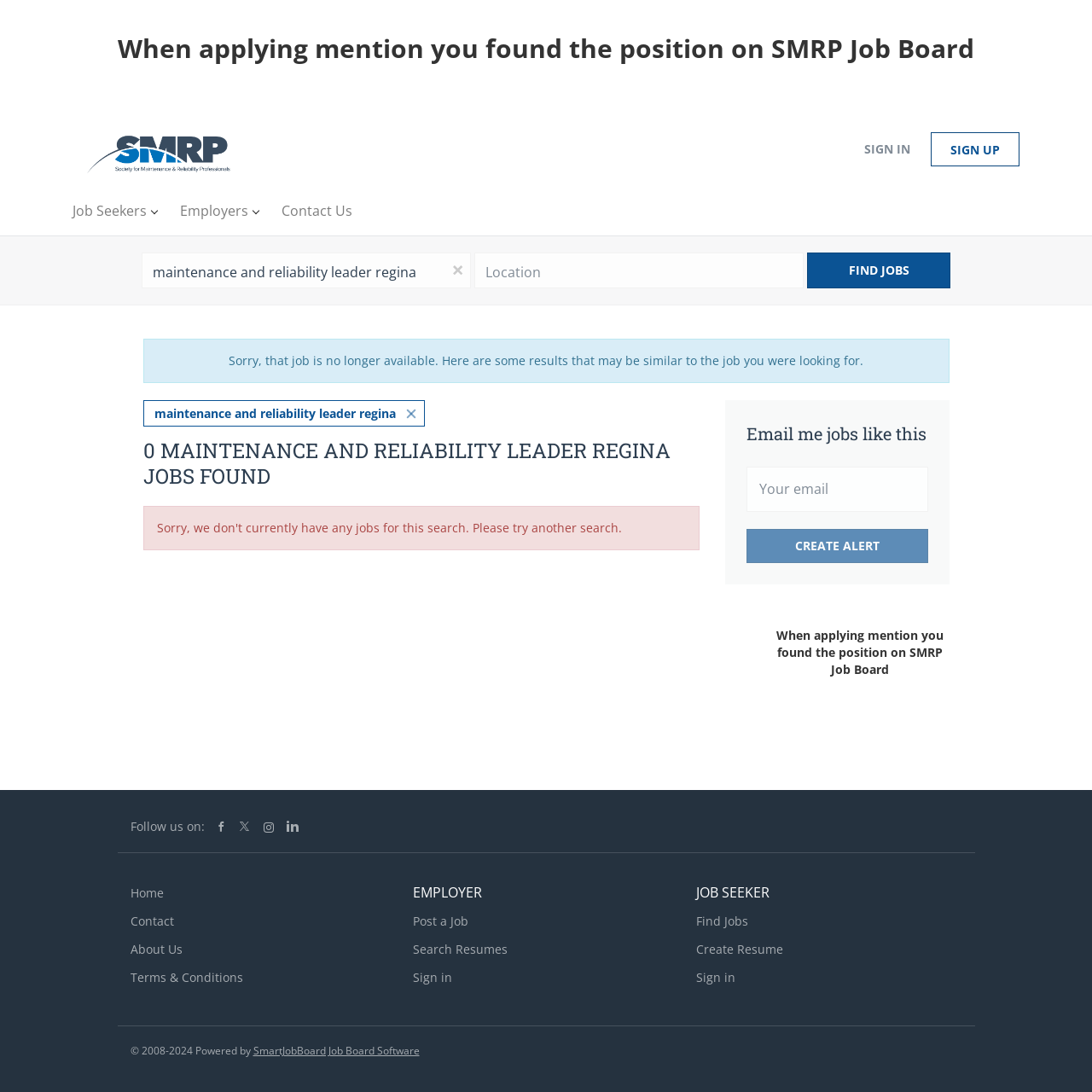Identify the bounding box coordinates for the element that needs to be clicked to fulfill this instruction: "Click on the 'SOFT SKINY' link". Provide the coordinates in the format of four float numbers between 0 and 1: [left, top, right, bottom].

None